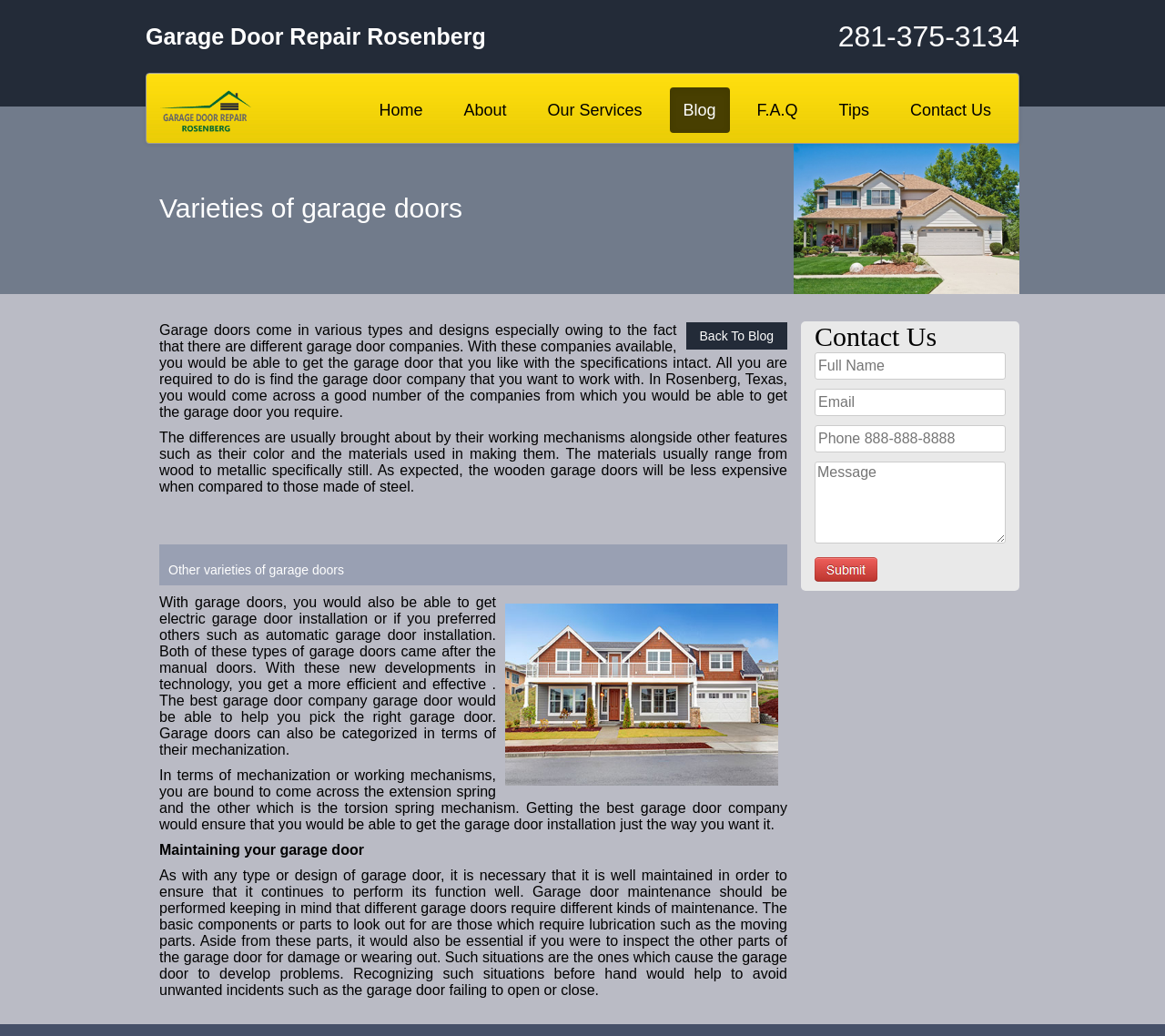What types of garage door installation are mentioned on the webpage? Refer to the image and provide a one-word or short phrase answer.

Electric and automatic